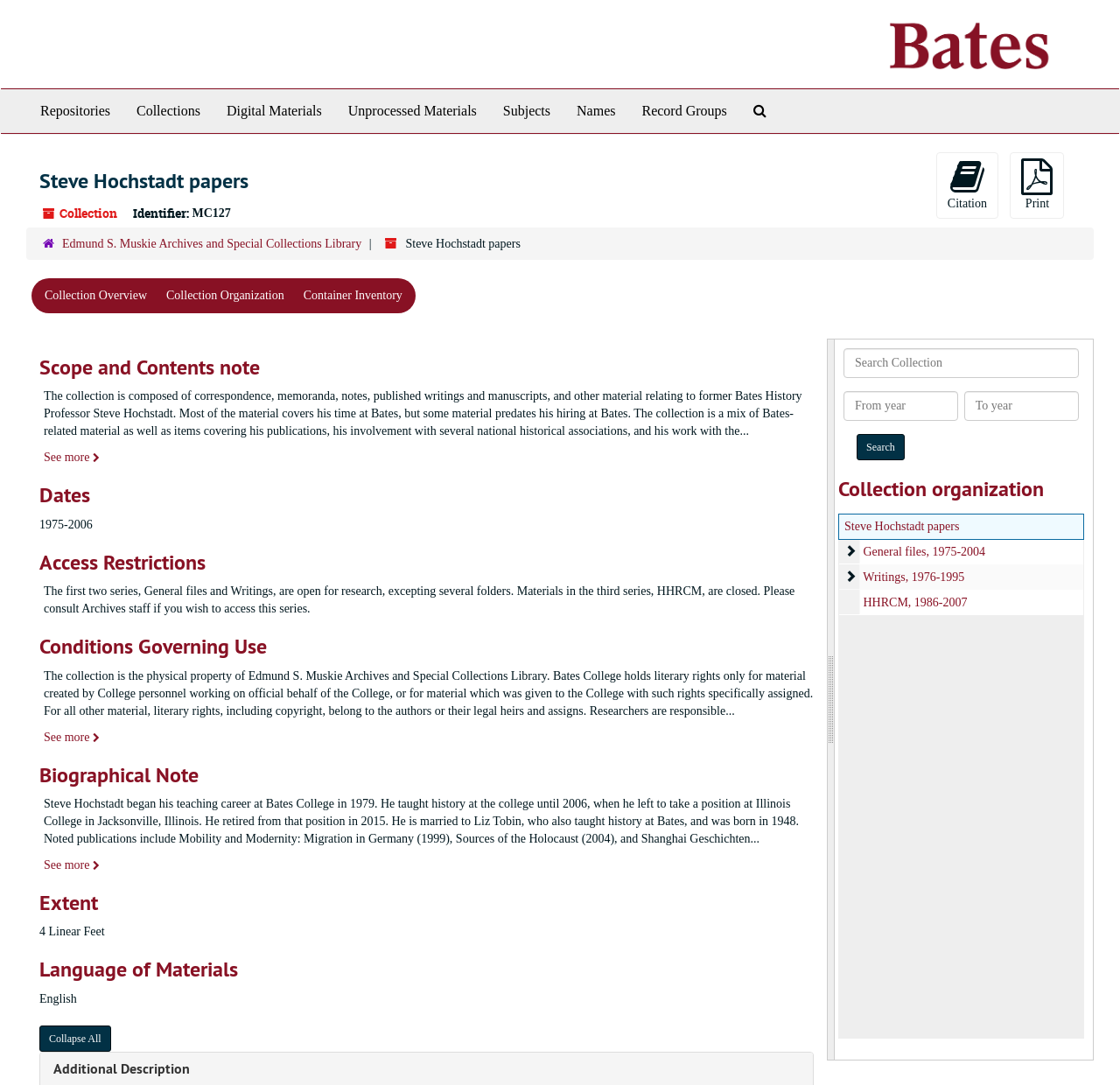Determine the bounding box for the UI element that matches this description: "Bc Bud Depot".

None